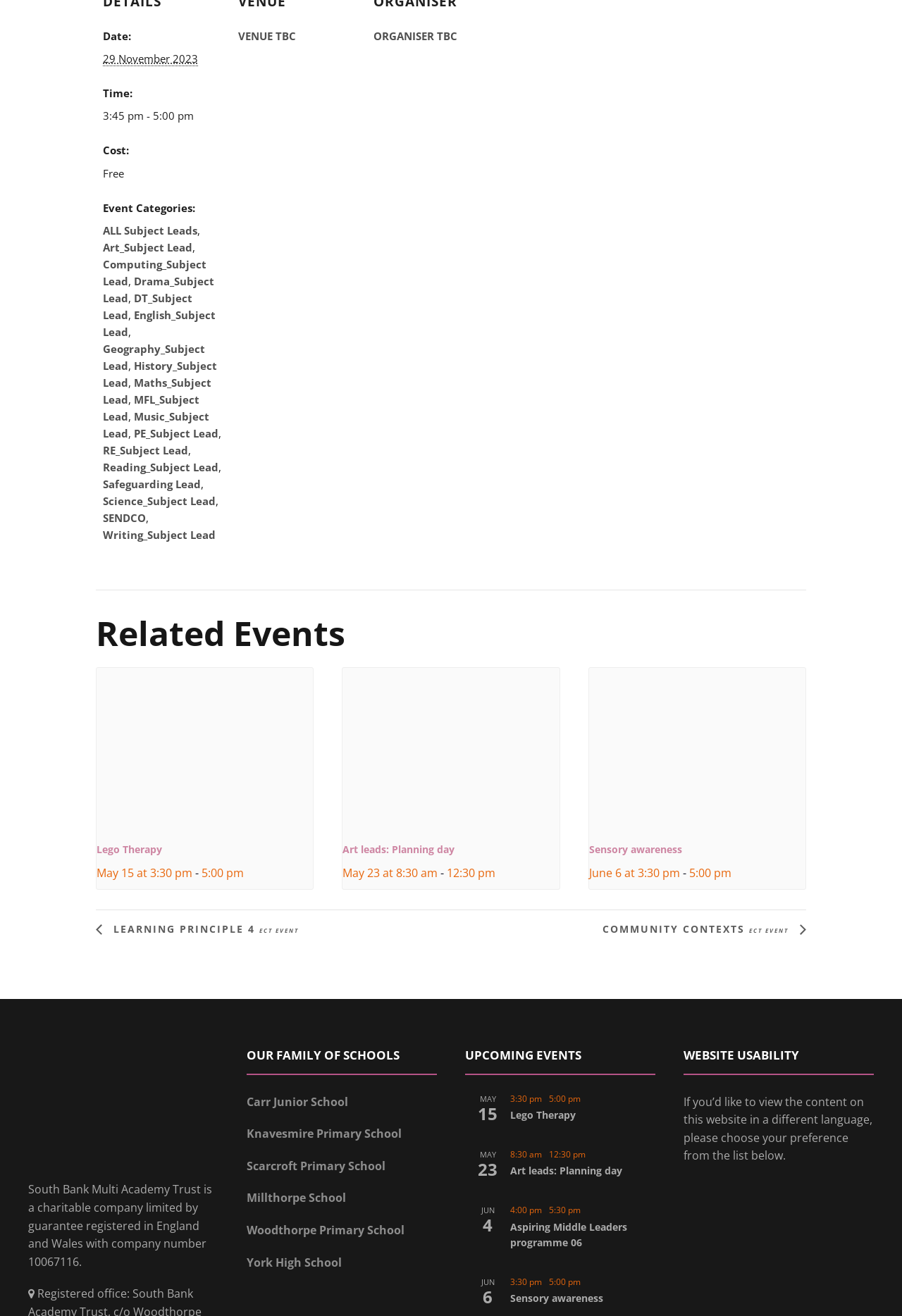Please determine the bounding box coordinates of the element to click in order to execute the following instruction: "View event details". The coordinates should be four float numbers between 0 and 1, specified as [left, top, right, bottom].

[0.114, 0.17, 0.219, 0.18]